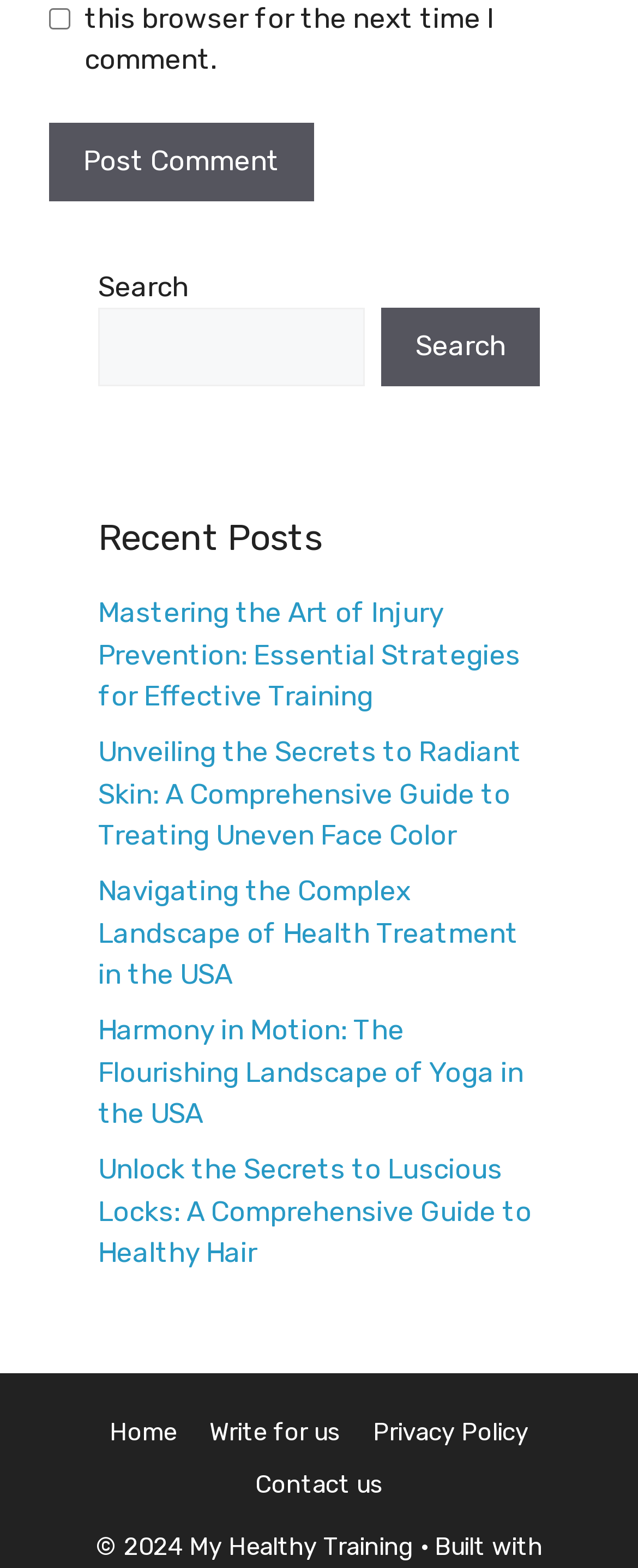Based on the image, please elaborate on the answer to the following question:
How many search buttons are there on the webpage?

I searched for search buttons on the webpage and found only one, which is located in the search box with the text 'Search'.